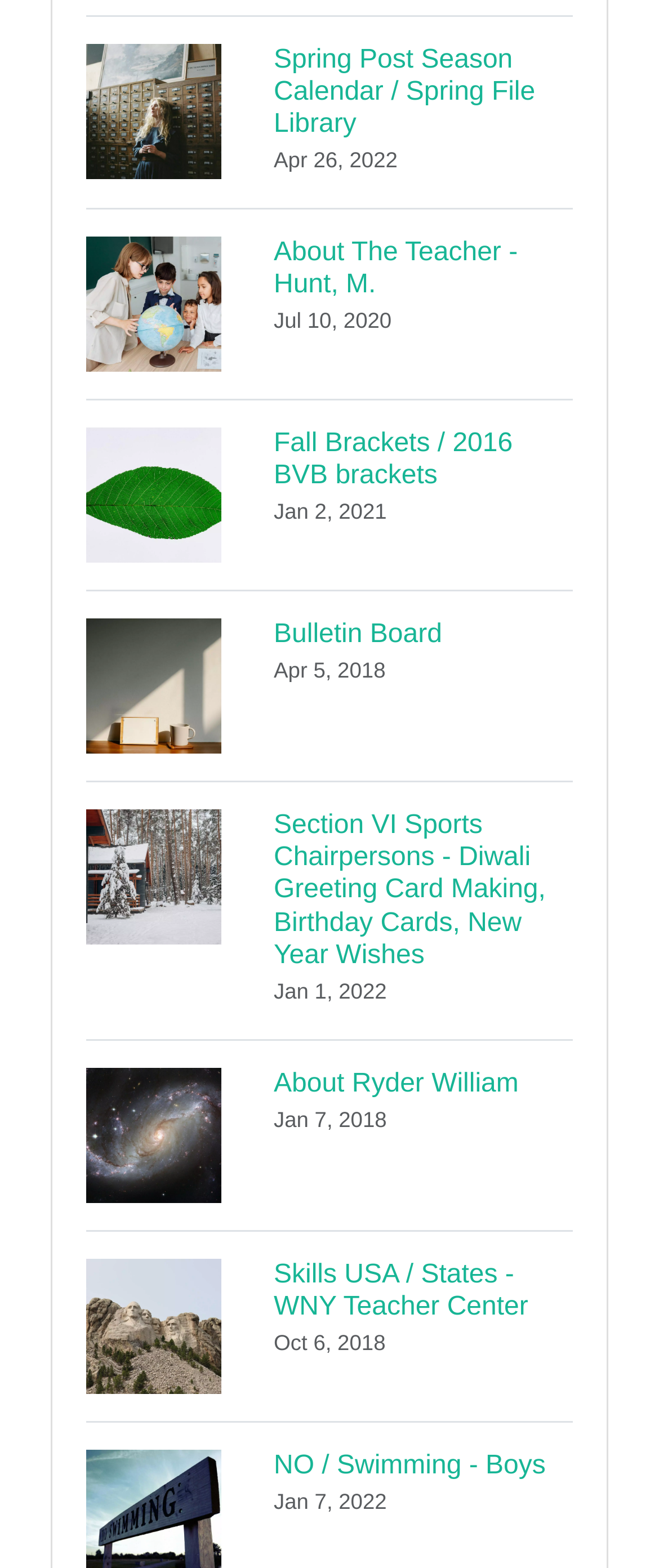Are there any images on the webpage?
Answer the question using a single word or phrase, according to the image.

Yes